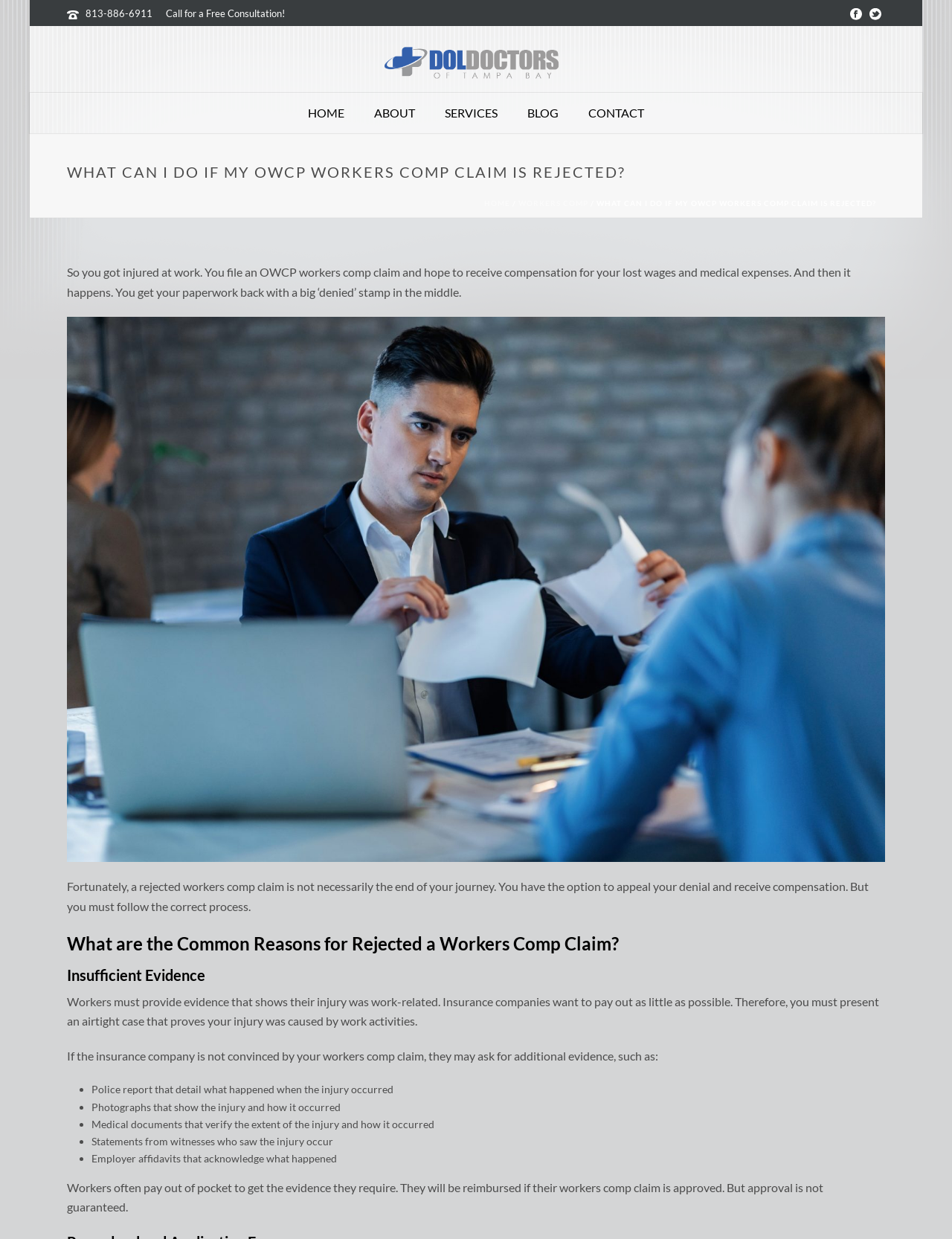Please examine the image and provide a detailed answer to the question: What is the bounding box coordinate of the 'WORKERS COMP' link?

I found the answer by looking at the link element with the text 'WORKERS COMP' and its corresponding bounding box coordinates, which are [0.545, 0.16, 0.618, 0.167].